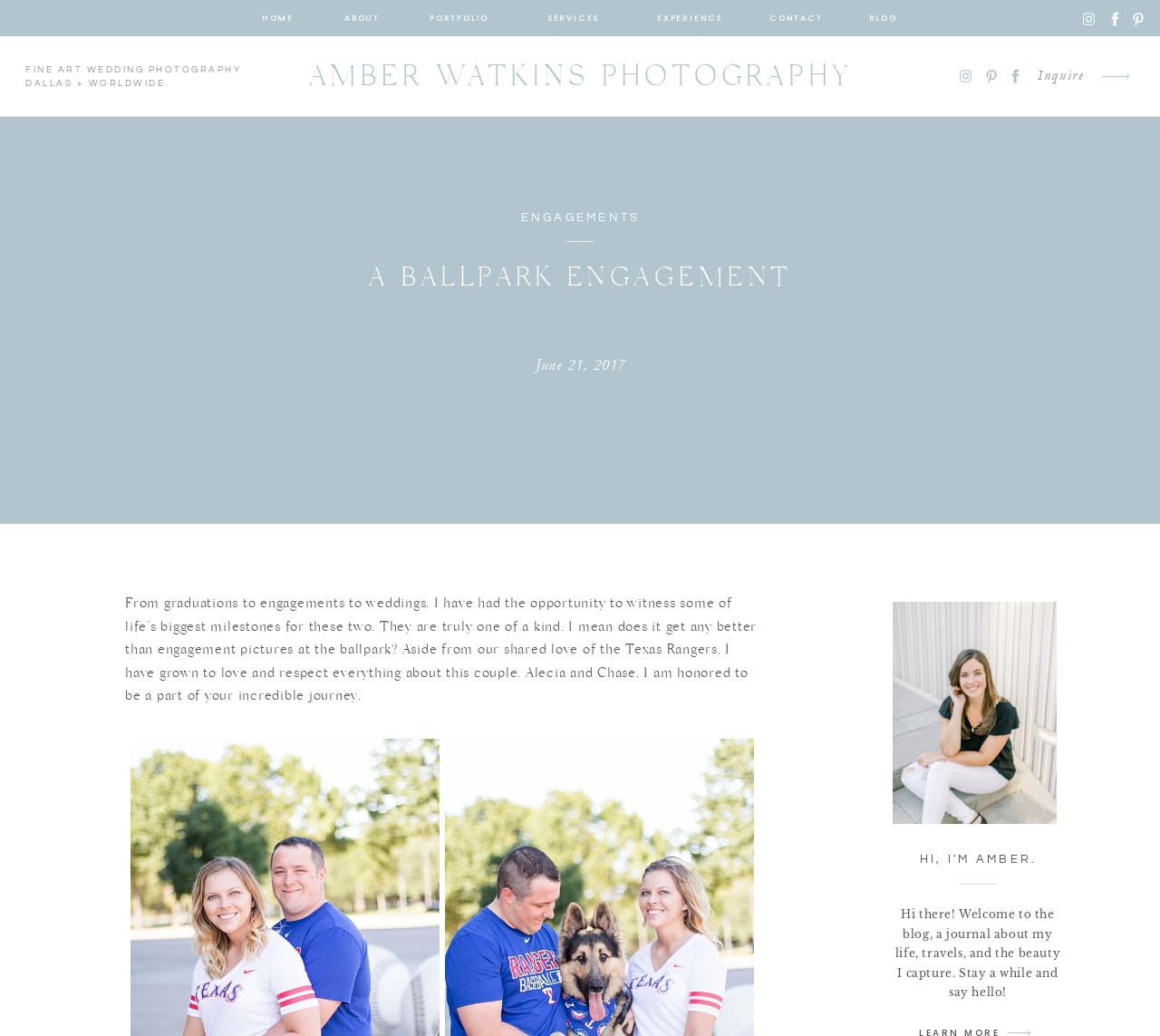Use a single word or phrase to answer the question:
What type of photography is Amber Watkins specialized in?

Fine Art Wedding Photography